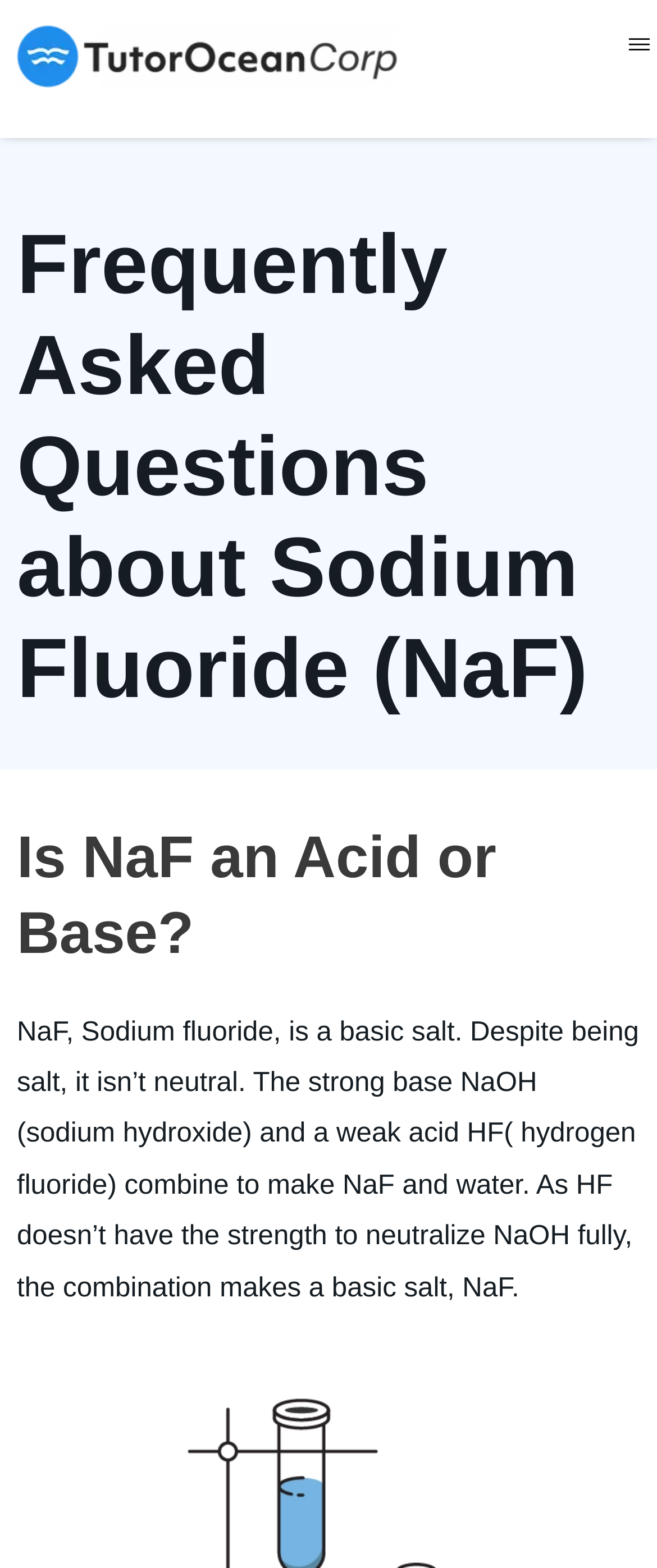Find the coordinates for the bounding box of the element with this description: "alt="TutorOcean Corp Logo"".

[0.026, 0.016, 0.604, 0.055]